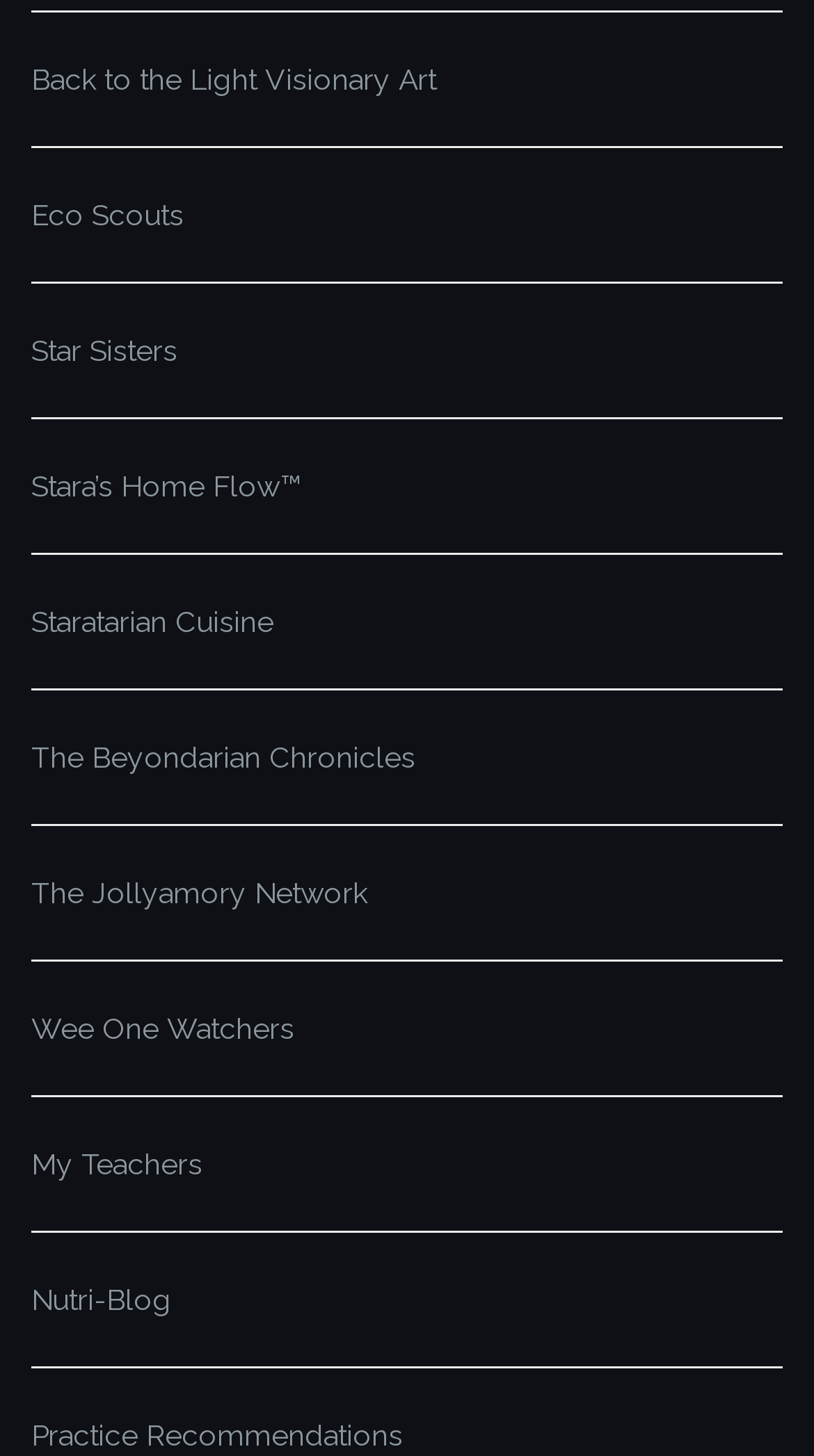Answer the question in a single word or phrase:
Are the links on the webpage arranged vertically?

Yes